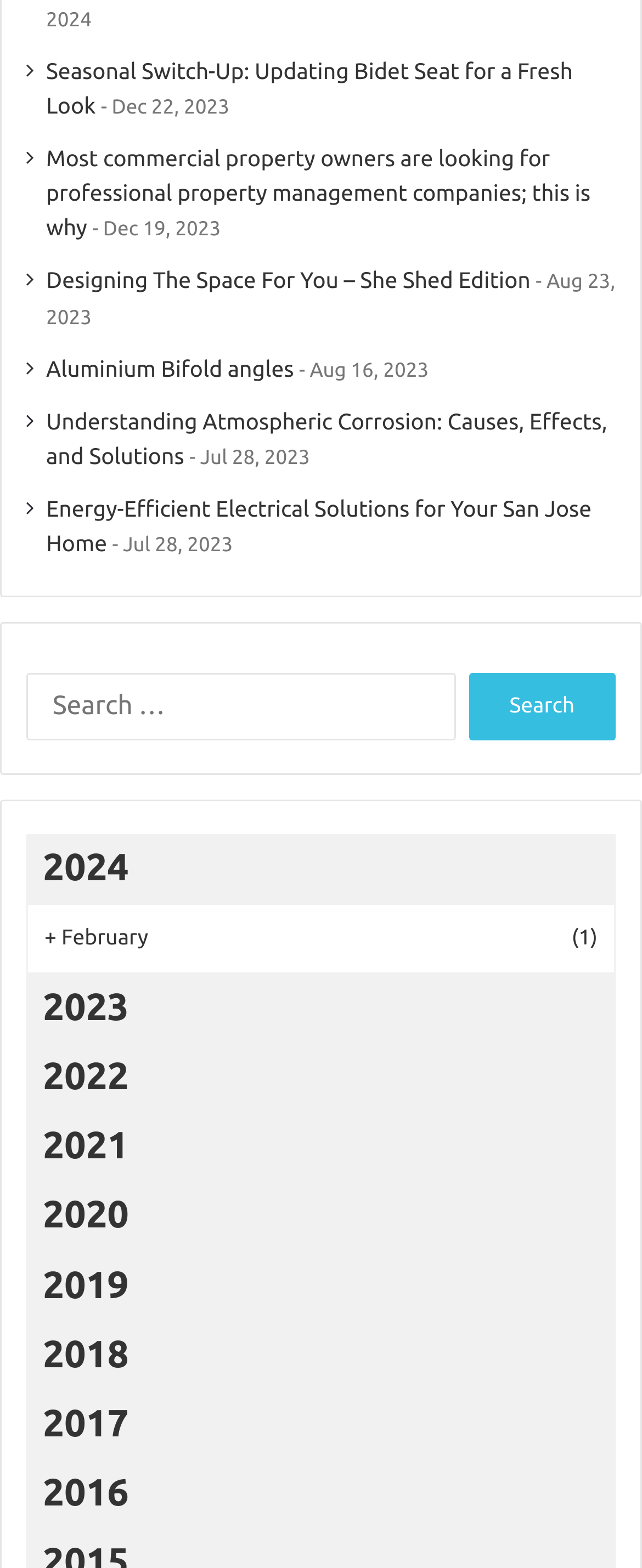Respond to the question below with a single word or phrase:
What is the position of the search box on the webpage?

Below the article links